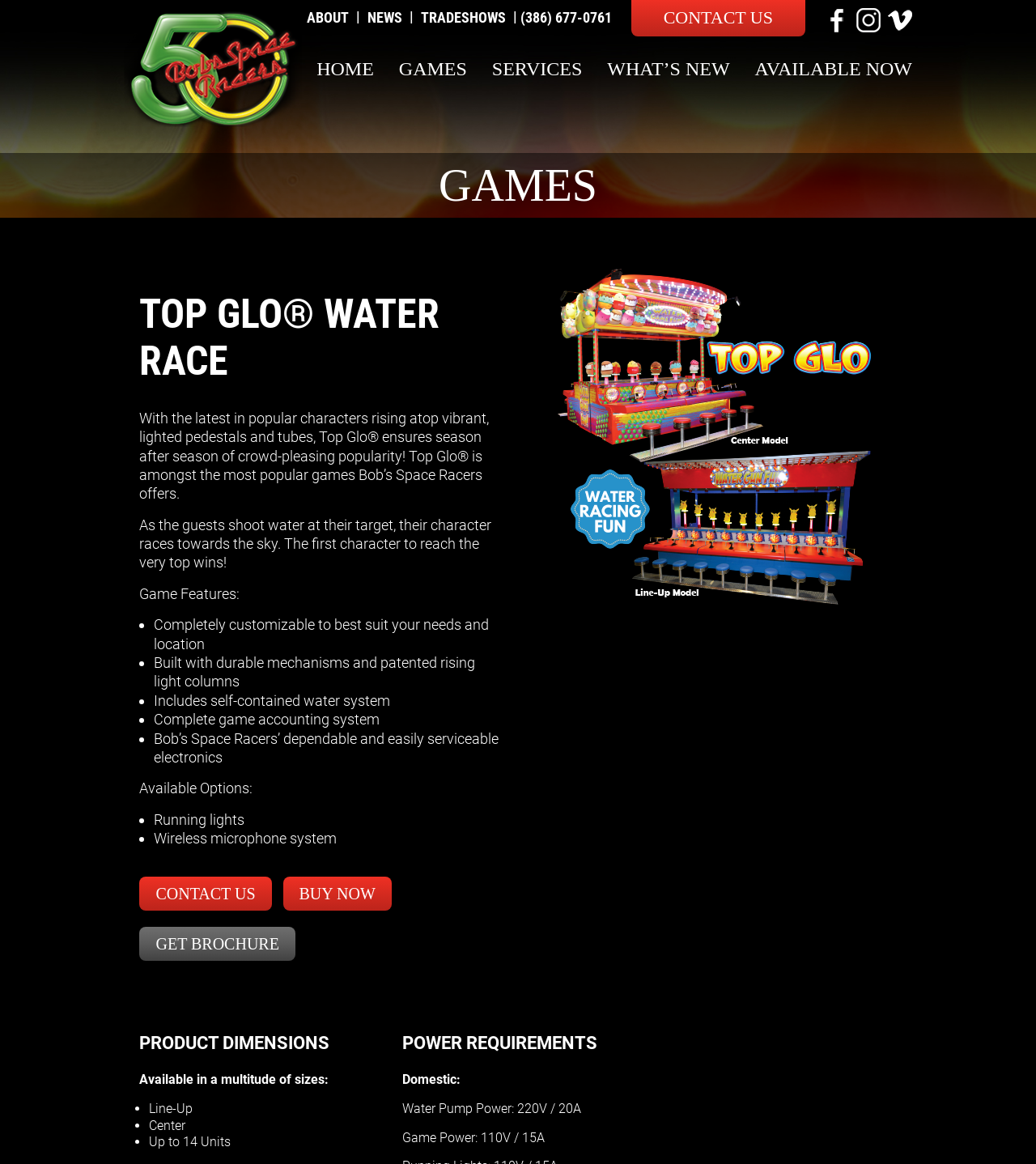Based on the image, provide a detailed and complete answer to the question: 
What is the power requirement for the game?

According to the webpage, the power requirements for the game are 'Water Pump Power: 220V / 20A' and 'Game Power: 110V / 15A', indicating that the game requires specific power inputs to function.